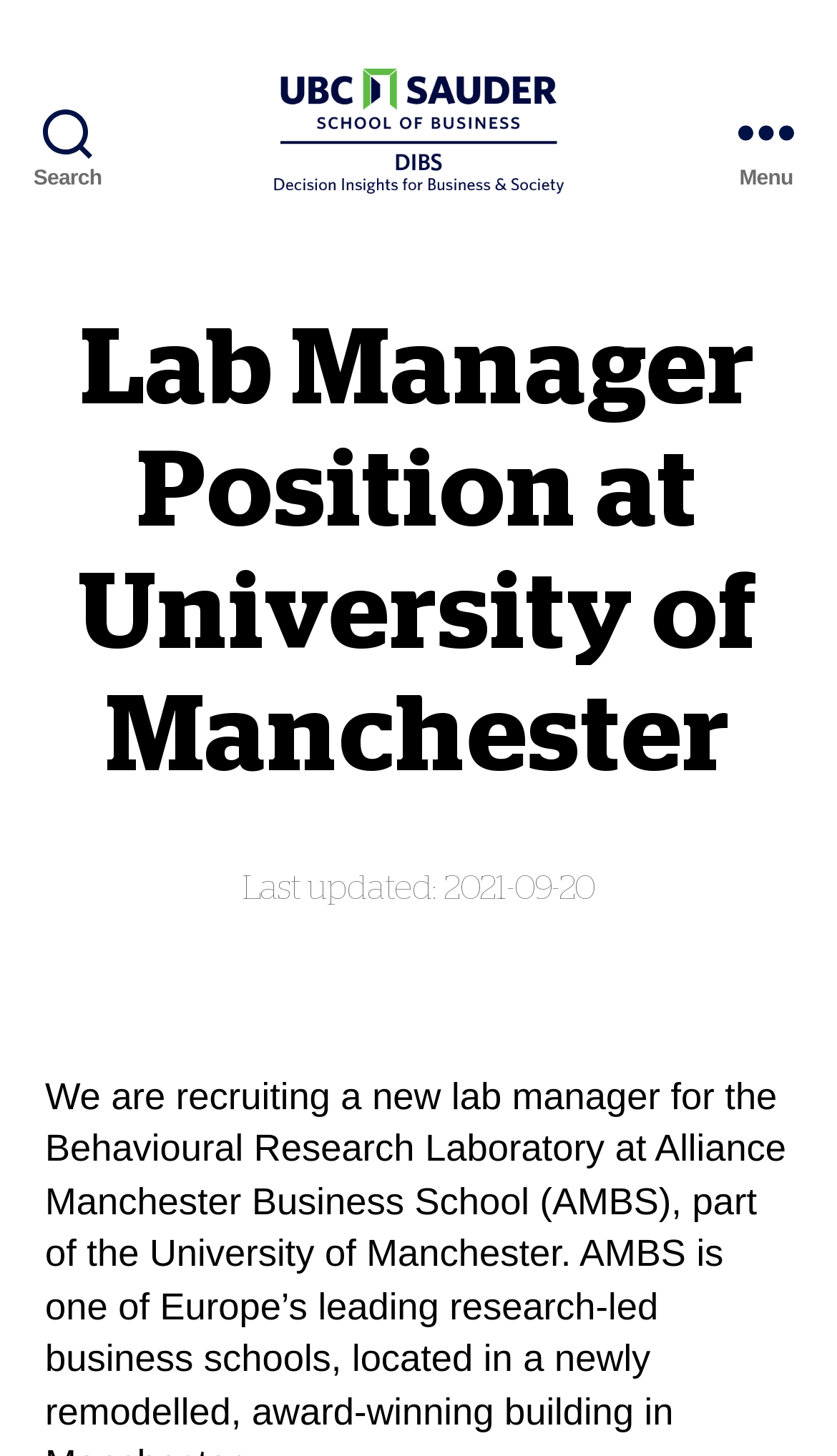Identify the bounding box coordinates of the HTML element based on this description: "parent_node: Behavioural Insights Wiki".

[0.327, 0.046, 0.673, 0.135]